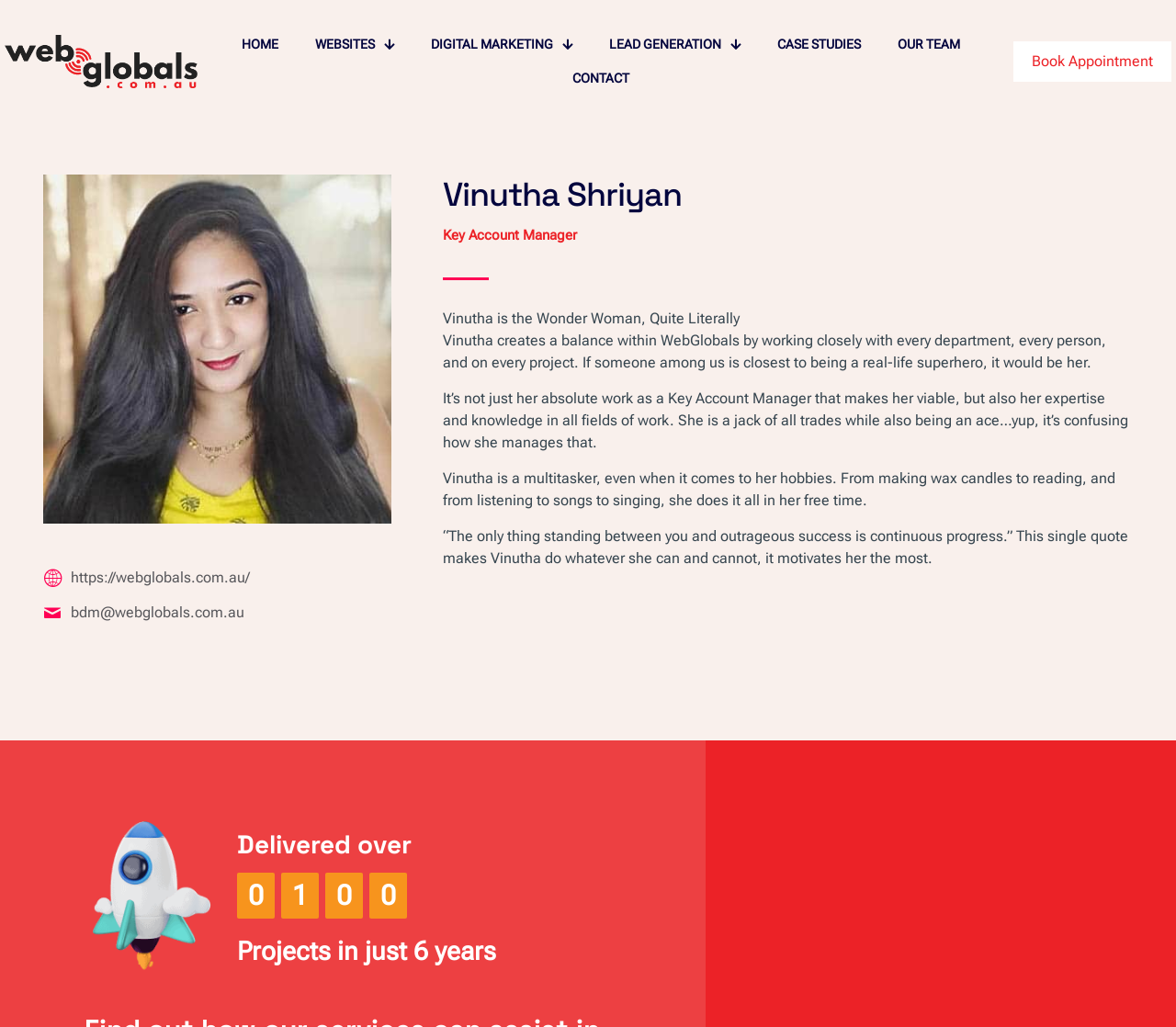Please identify the bounding box coordinates of the element that needs to be clicked to execute the following command: "Go to the HOME page". Provide the bounding box using four float numbers between 0 and 1, formatted as [left, top, right, bottom].

[0.19, 0.027, 0.253, 0.06]